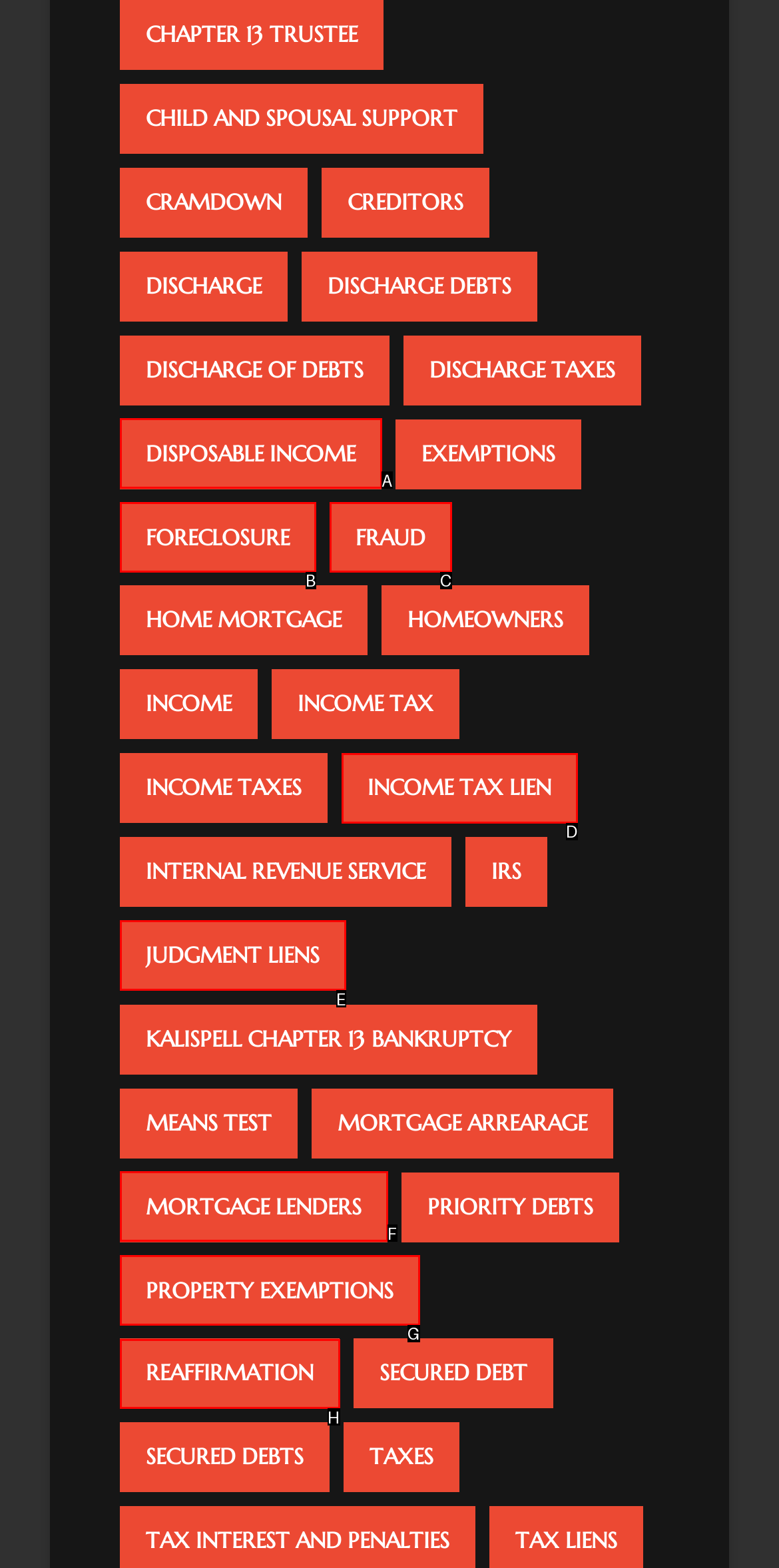Determine which HTML element corresponds to the description: Installation. Provide the letter of the correct option.

None